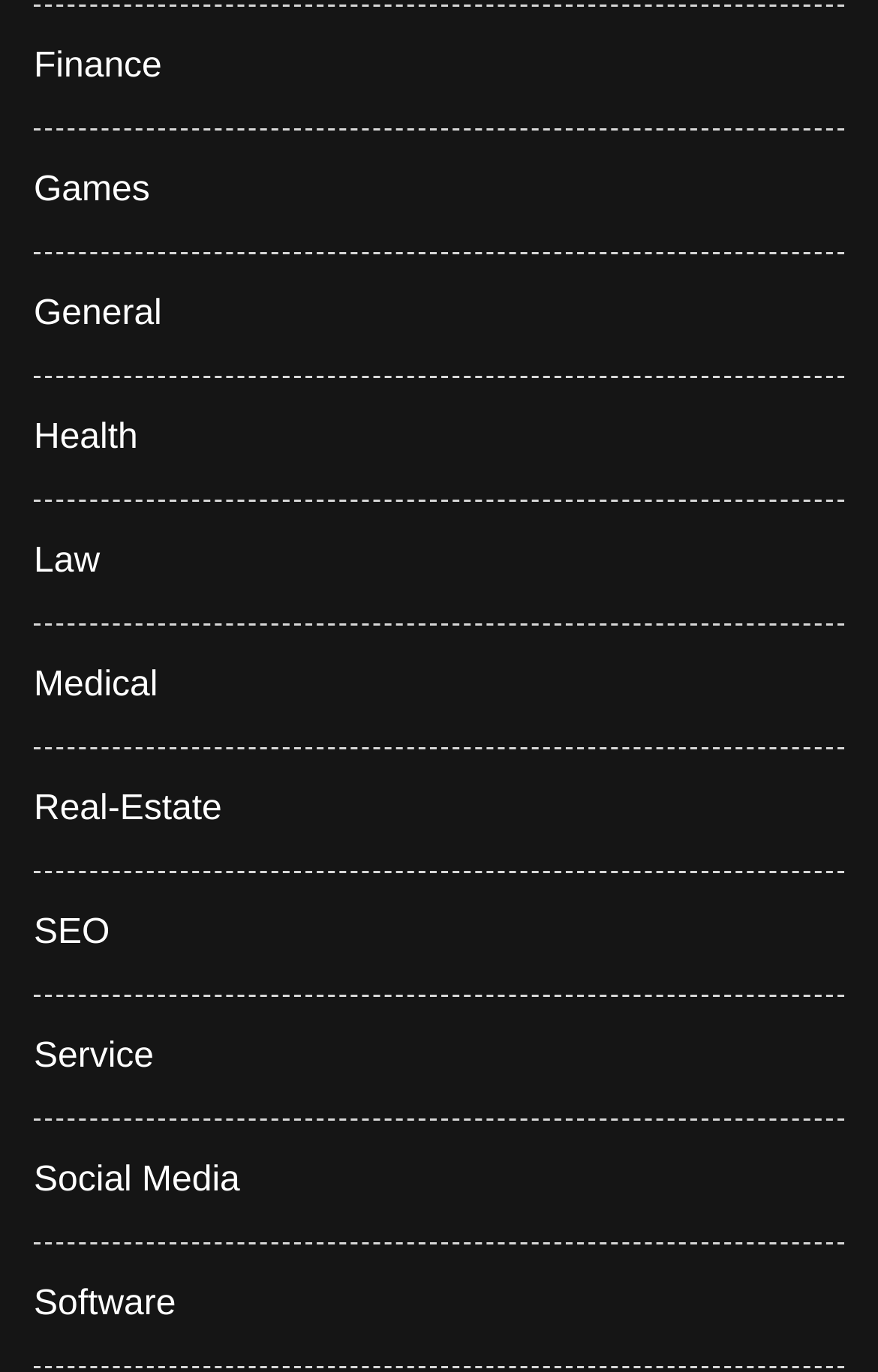Please determine the bounding box coordinates of the area that needs to be clicked to complete this task: 'Click on Finance'. The coordinates must be four float numbers between 0 and 1, formatted as [left, top, right, bottom].

[0.038, 0.035, 0.184, 0.063]